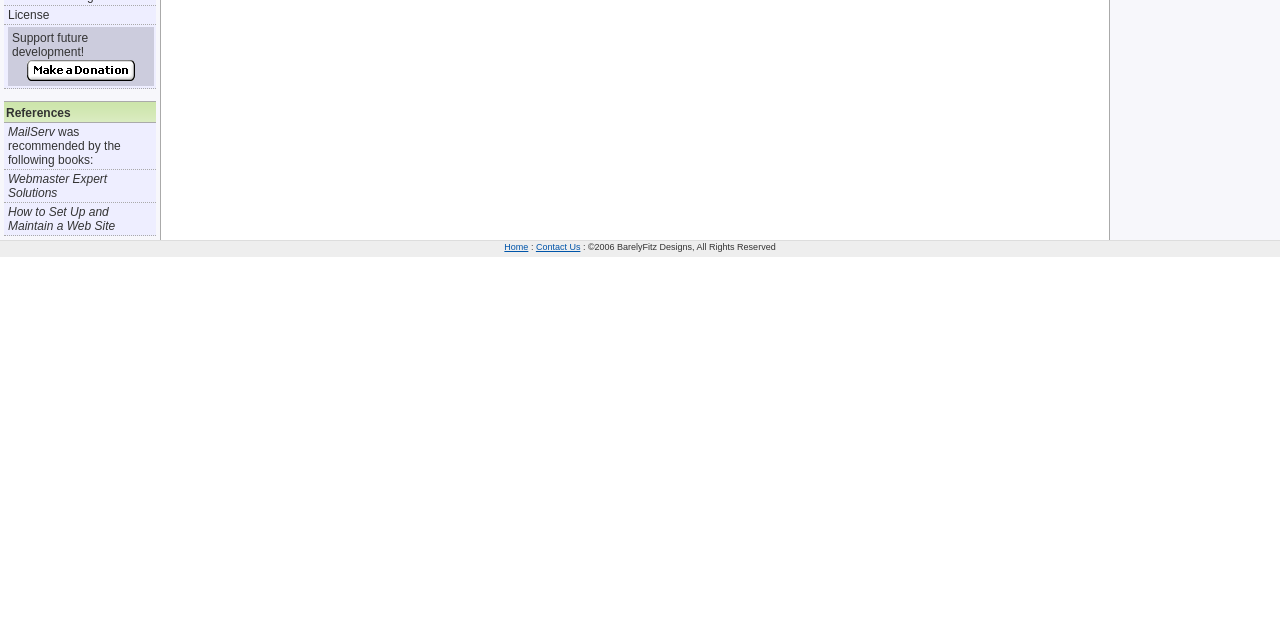Please specify the bounding box coordinates in the format (top-left x, top-left y, bottom-right x, bottom-right y), with all values as floating point numbers between 0 and 1. Identify the bounding box of the UI element described by: License

[0.006, 0.012, 0.039, 0.034]